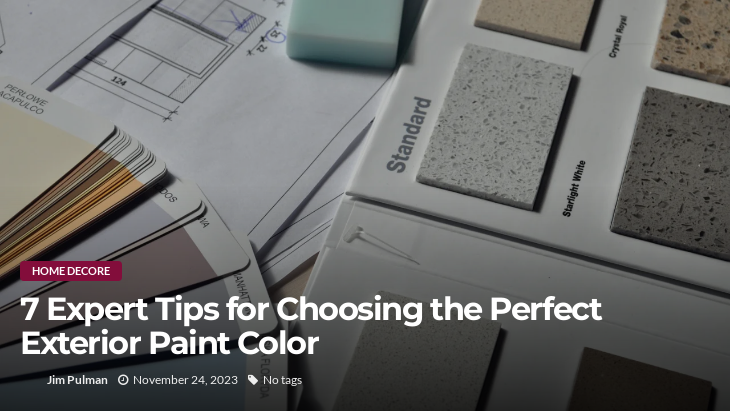What is the publication date of the article?
Please describe in detail the information shown in the image to answer the question.

The publication date is mentioned beneath the title, specifying that the article was published on November 24, 2023.